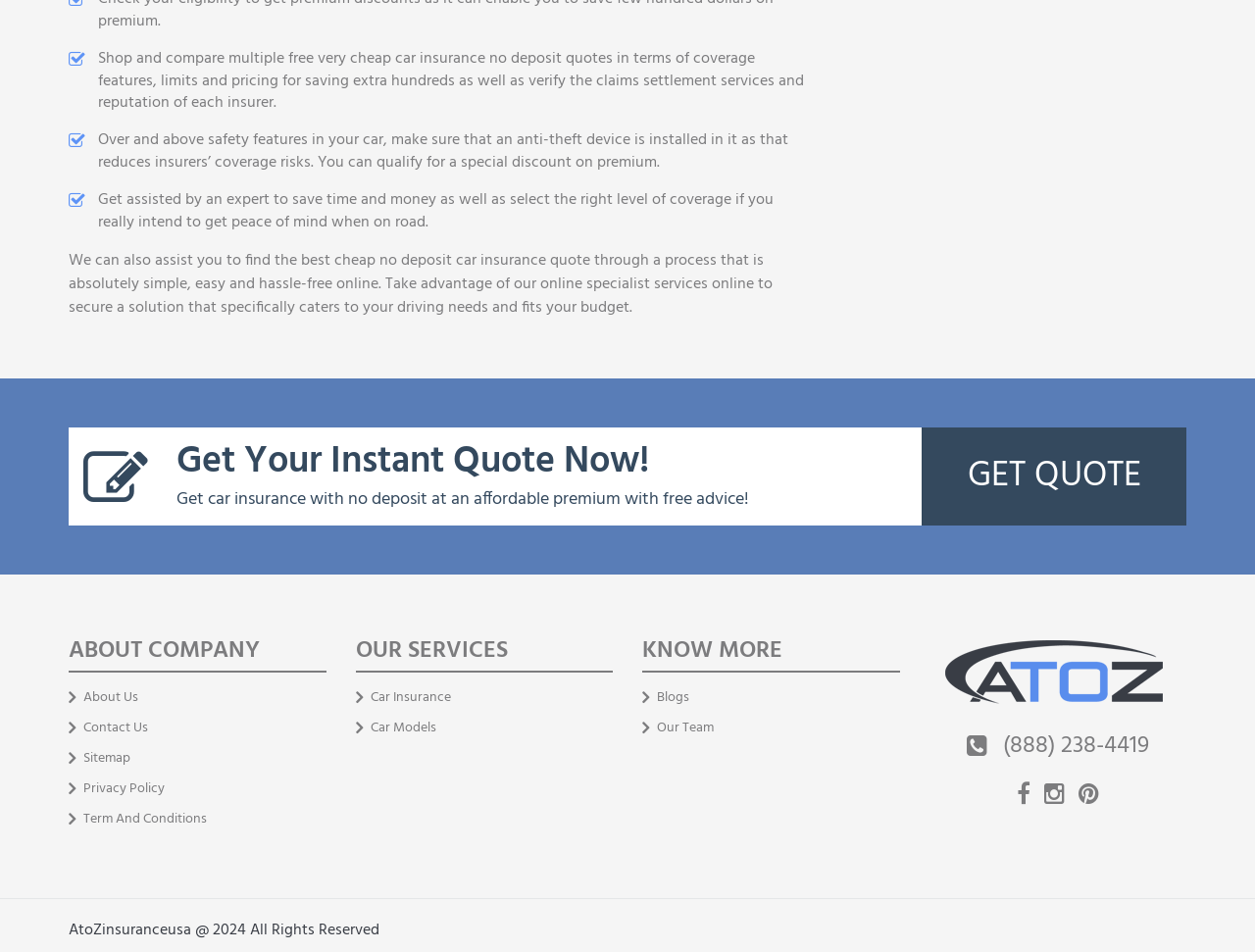Please mark the bounding box coordinates of the area that should be clicked to carry out the instruction: "Visit the blog page".

[0.512, 0.723, 0.549, 0.744]